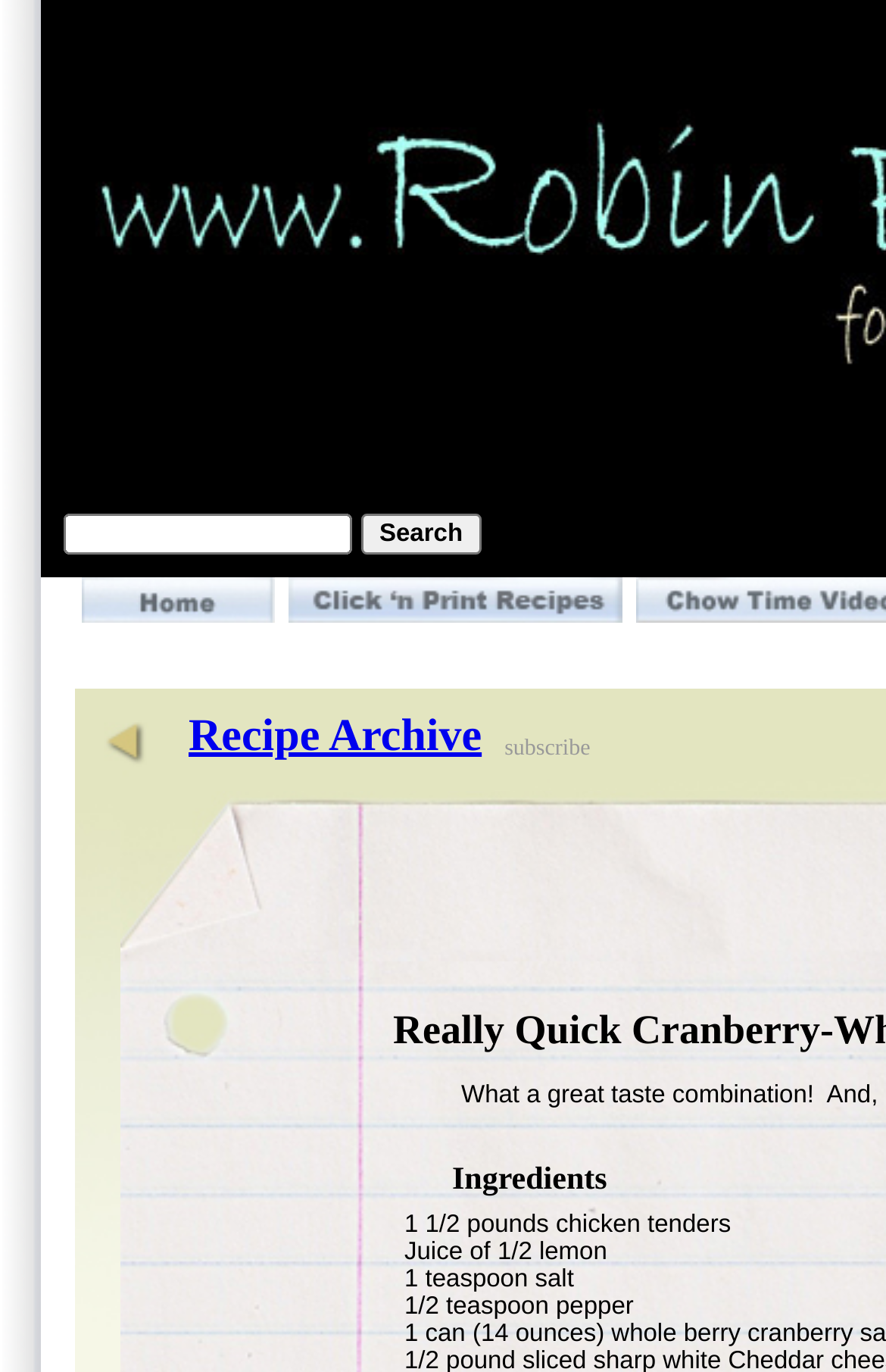Given the description "alt="Click n Print Recipes" name="recipes"", provide the bounding box coordinates of the corresponding UI element.

[0.326, 0.421, 0.703, 0.454]